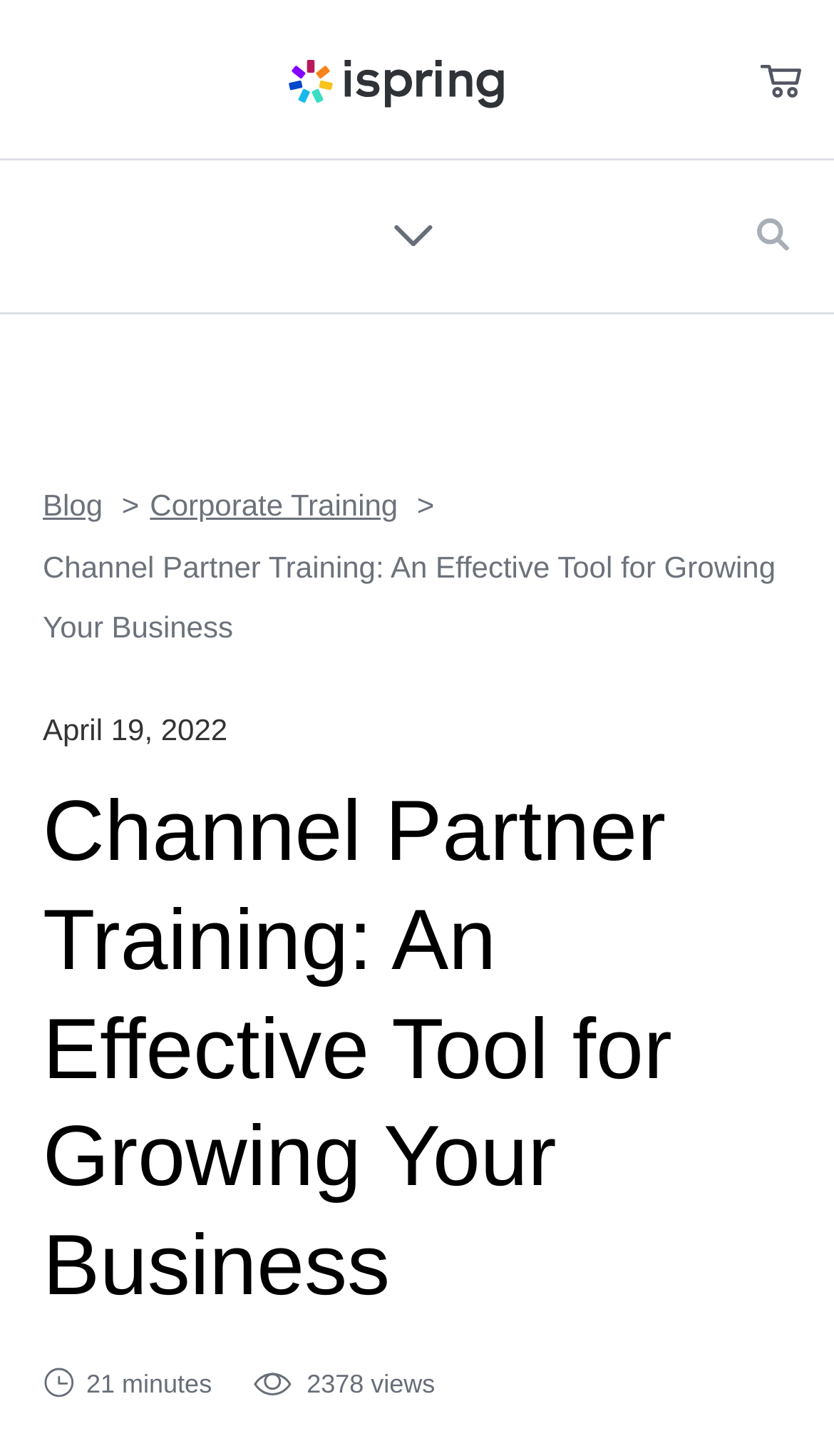Identify the coordinates of the bounding box for the element that must be clicked to accomplish the instruction: "Go to the blog".

[0.051, 0.335, 0.123, 0.358]